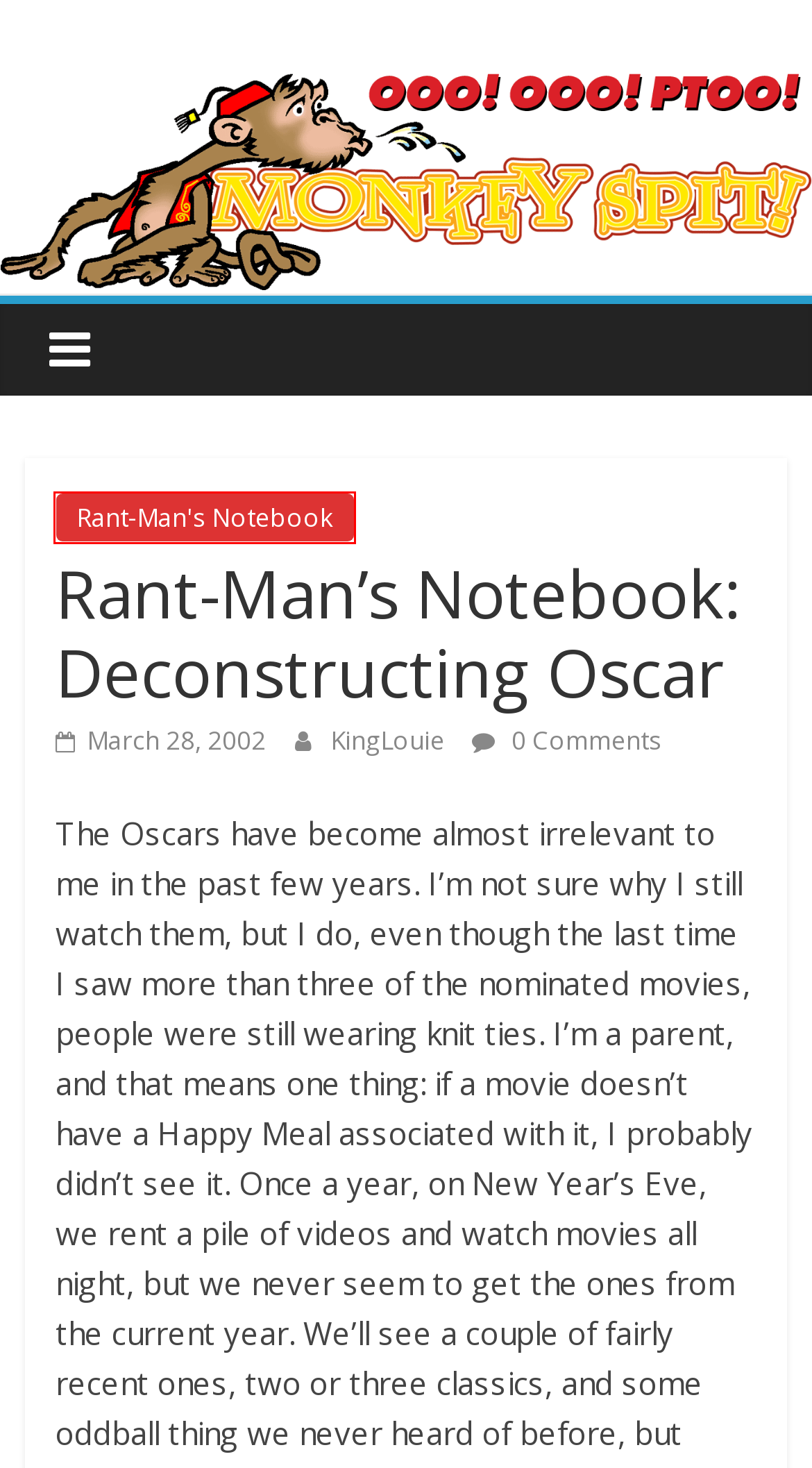A screenshot of a webpage is given, featuring a red bounding box around a UI element. Please choose the webpage description that best aligns with the new webpage after clicking the element in the bounding box. These are the descriptions:
A. Columns – Monkey Spit!
B. The Fourth Wall: Superman’s Day Off – Monkey Spit!
C. The Fourth Wall: ’80s Nostalgia – Monkey Spit!
D. Privacy Policy – Akismet
E. Rant-Man’s Notebook – Monkey Spit!
F. Blog Tool, Publishing Platform, and CMS – WordPress.org
G. Monkey Spit! – OOO! OOO! PTOO!
H. KingLouie – Monkey Spit!

E